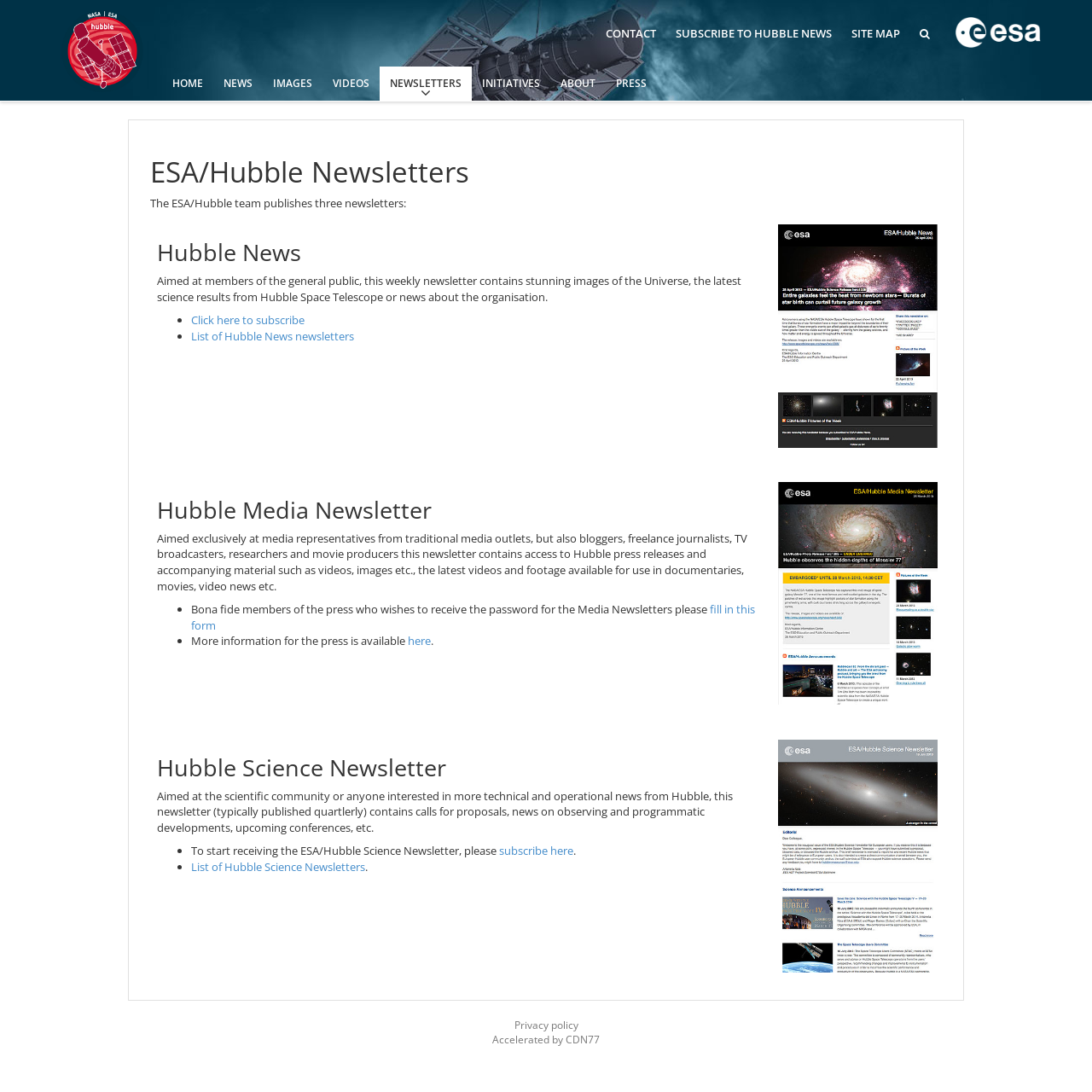Respond with a single word or phrase:
What is the position of the 'CONTACT' link?

Top right corner